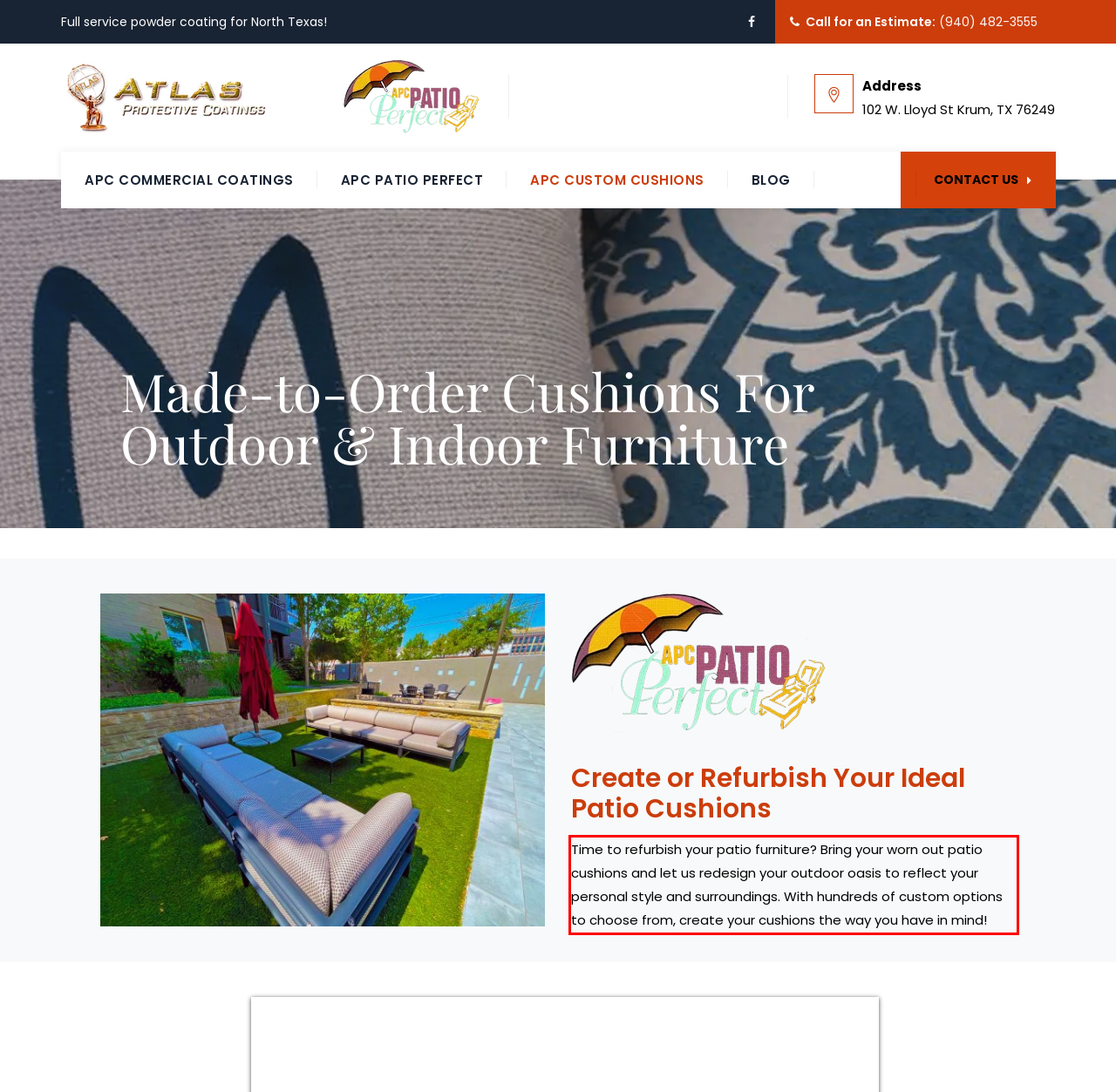Please examine the webpage screenshot containing a red bounding box and use OCR to recognize and output the text inside the red bounding box.

Time to refurbish your patio furniture? Bring your worn out patio cushions and let us redesign your outdoor oasis to reflect your personal style and surroundings. With hundreds of custom options to choose from, create your cushions the way you have in mind!